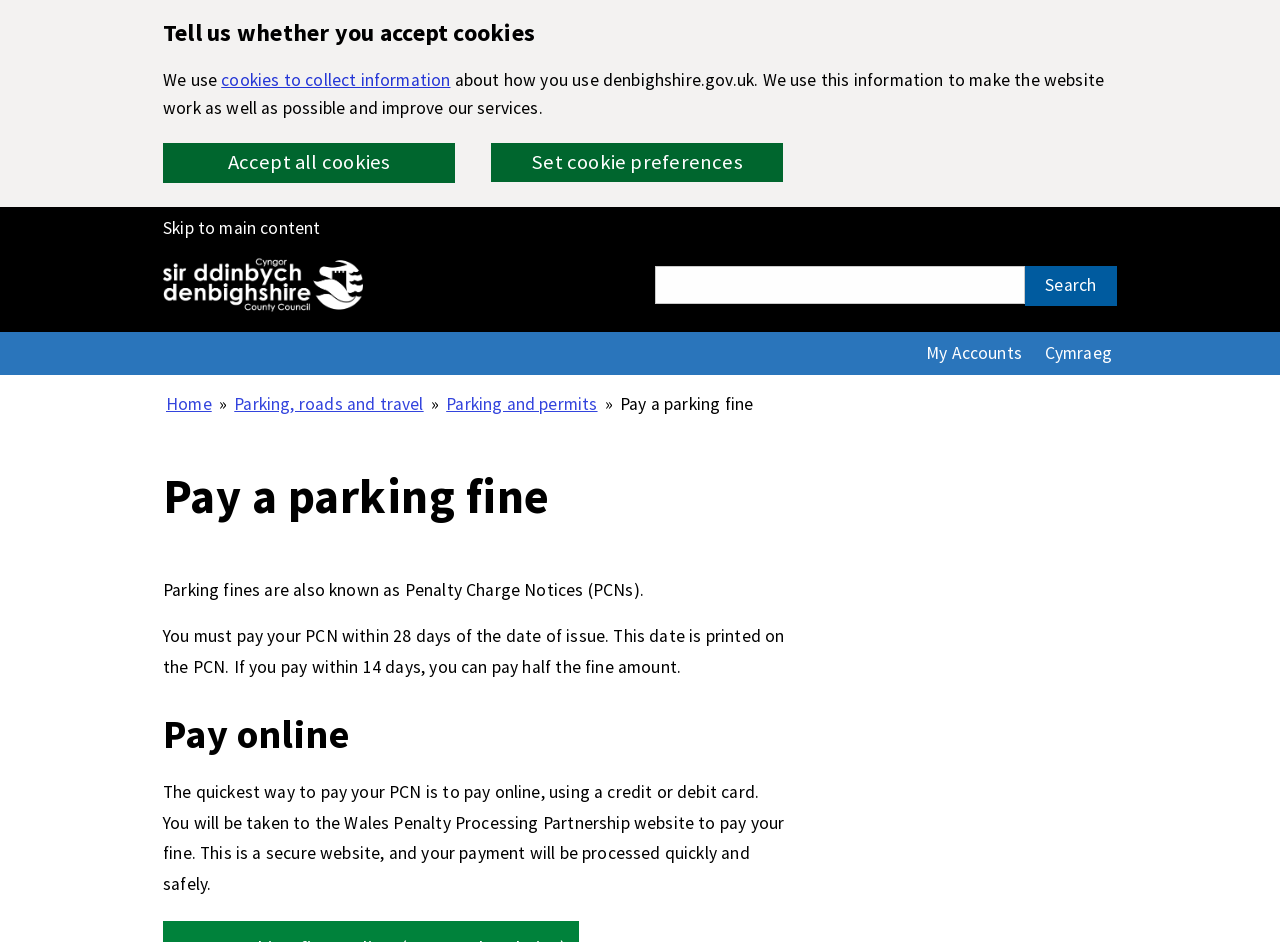Using the details in the image, give a detailed response to the question below:
Can I get a discount on a parking fine?

The webpage mentions that if I pay a parking fine within 14 days of issue, I can pay half the fine amount, which implies that I can get a discount on the fine.